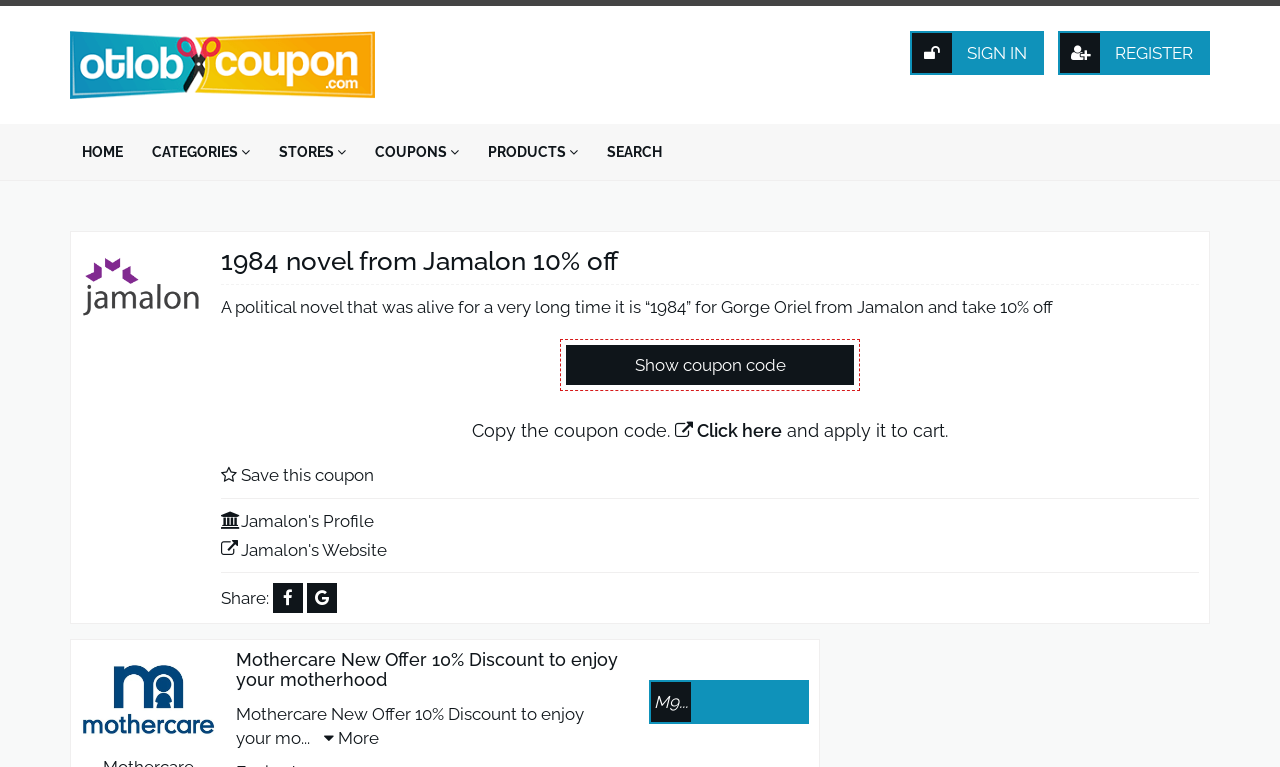Please locate the bounding box coordinates of the element that needs to be clicked to achieve the following instruction: "Register". The coordinates should be four float numbers between 0 and 1, i.e., [left, top, right, bottom].

[0.827, 0.04, 0.945, 0.098]